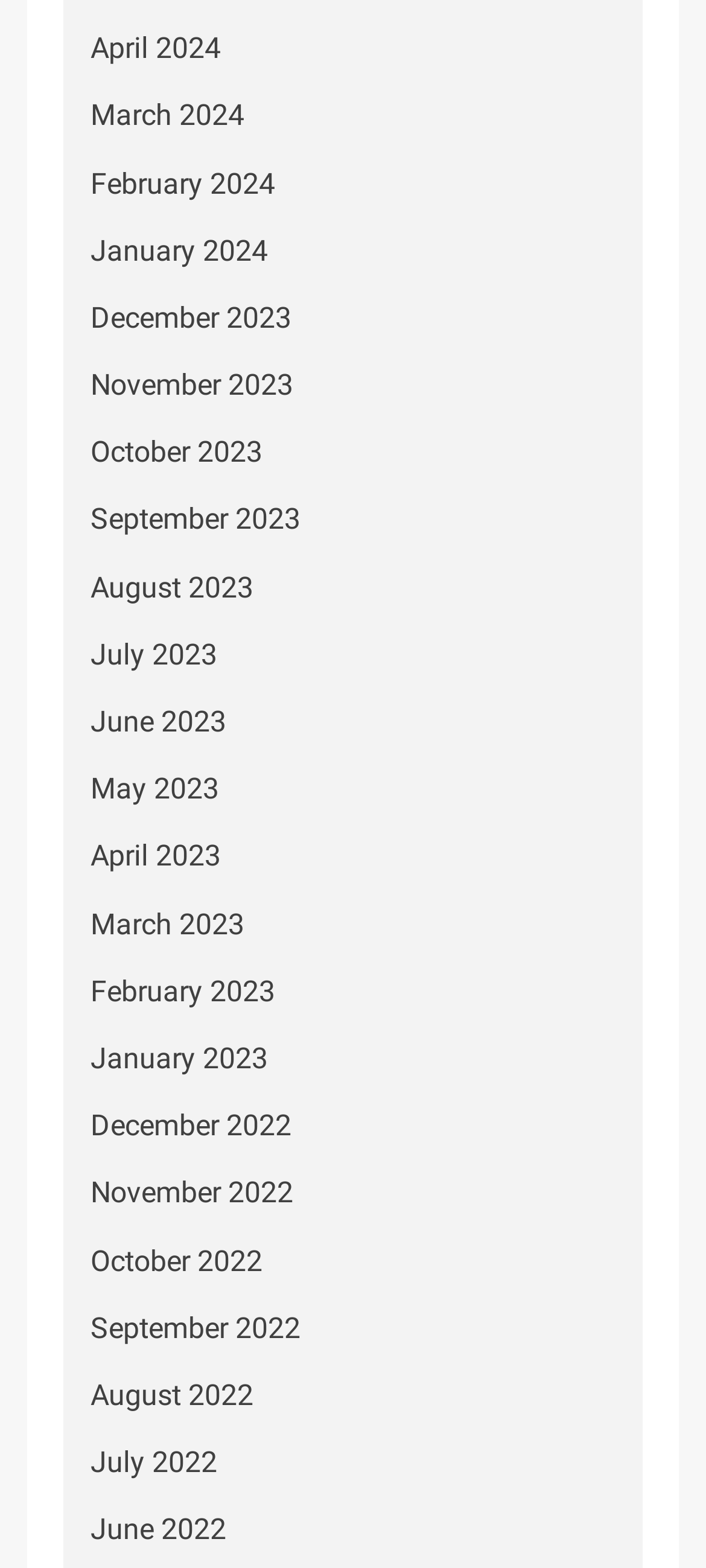Are the months in chronological order?
Could you answer the question with a detailed and thorough explanation?

By examining the list of links, I found that the months are in chronological order, with the earliest month (December 2022) at the bottom and the latest month (April 2024) at the top.